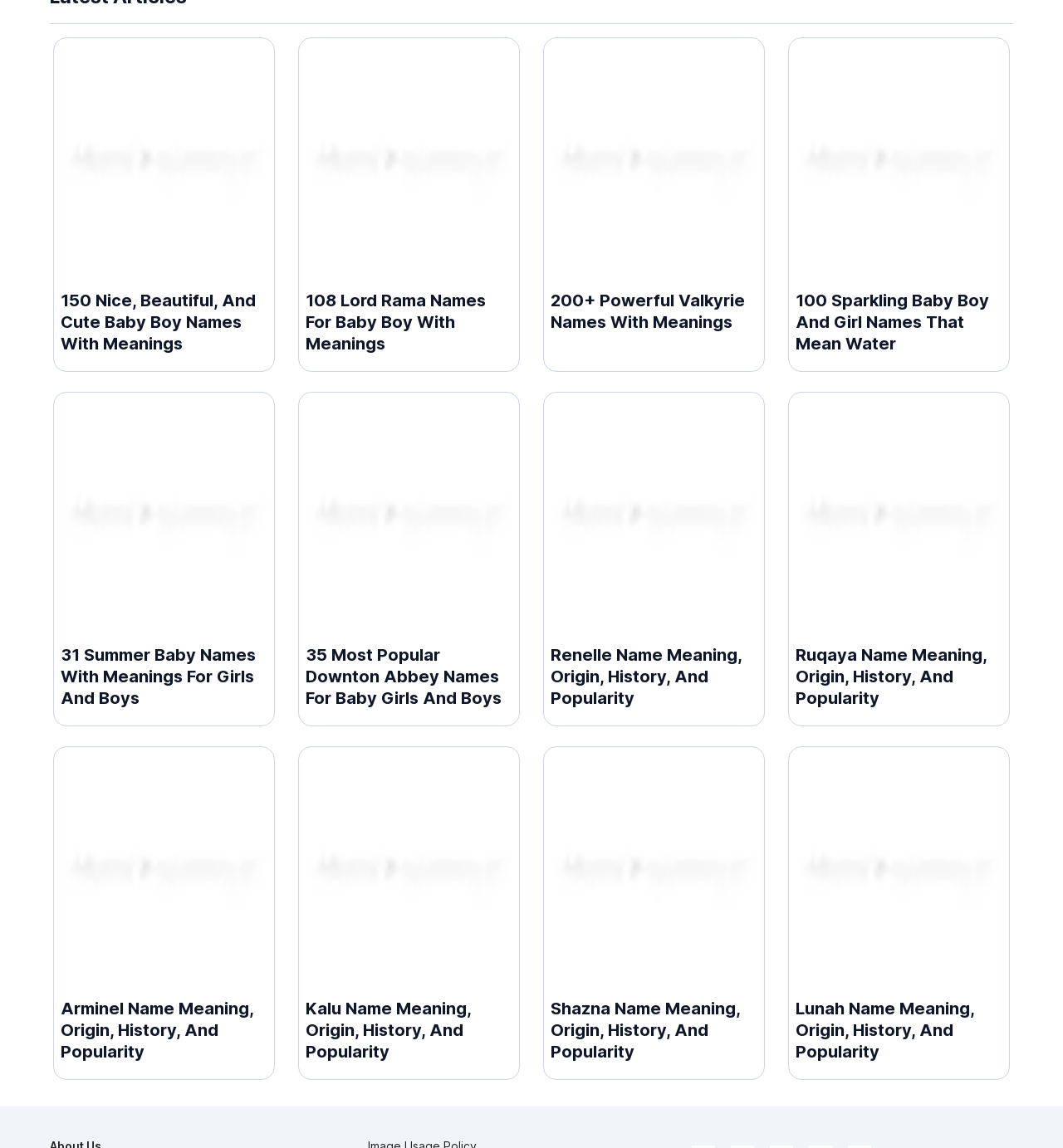Determine the bounding box coordinates for the area you should click to complete the following instruction: "Explore Lord Rama names for baby boy".

[0.288, 0.039, 0.482, 0.312]